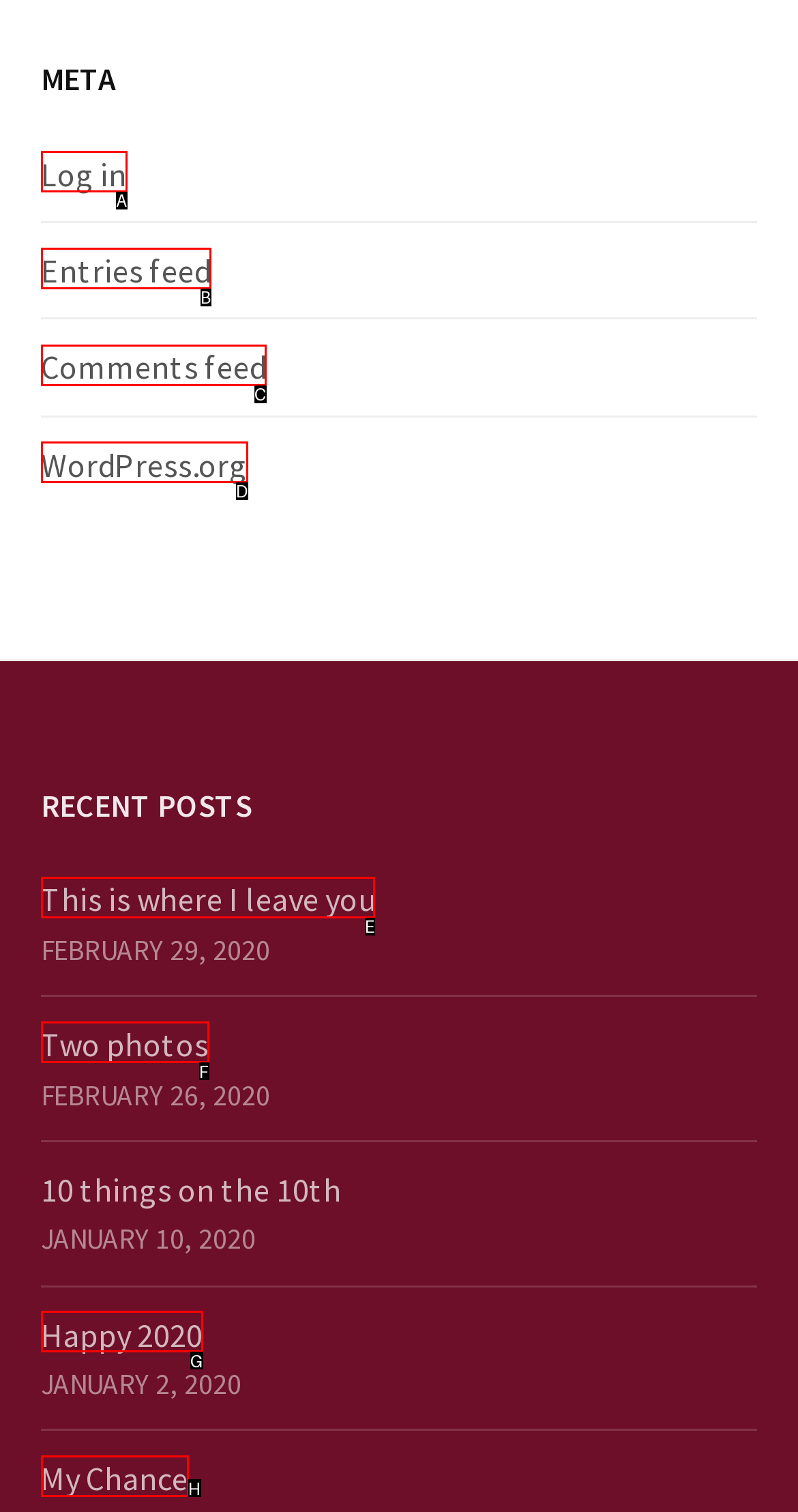Match the element description: WordPress.org to the correct HTML element. Answer with the letter of the selected option.

D